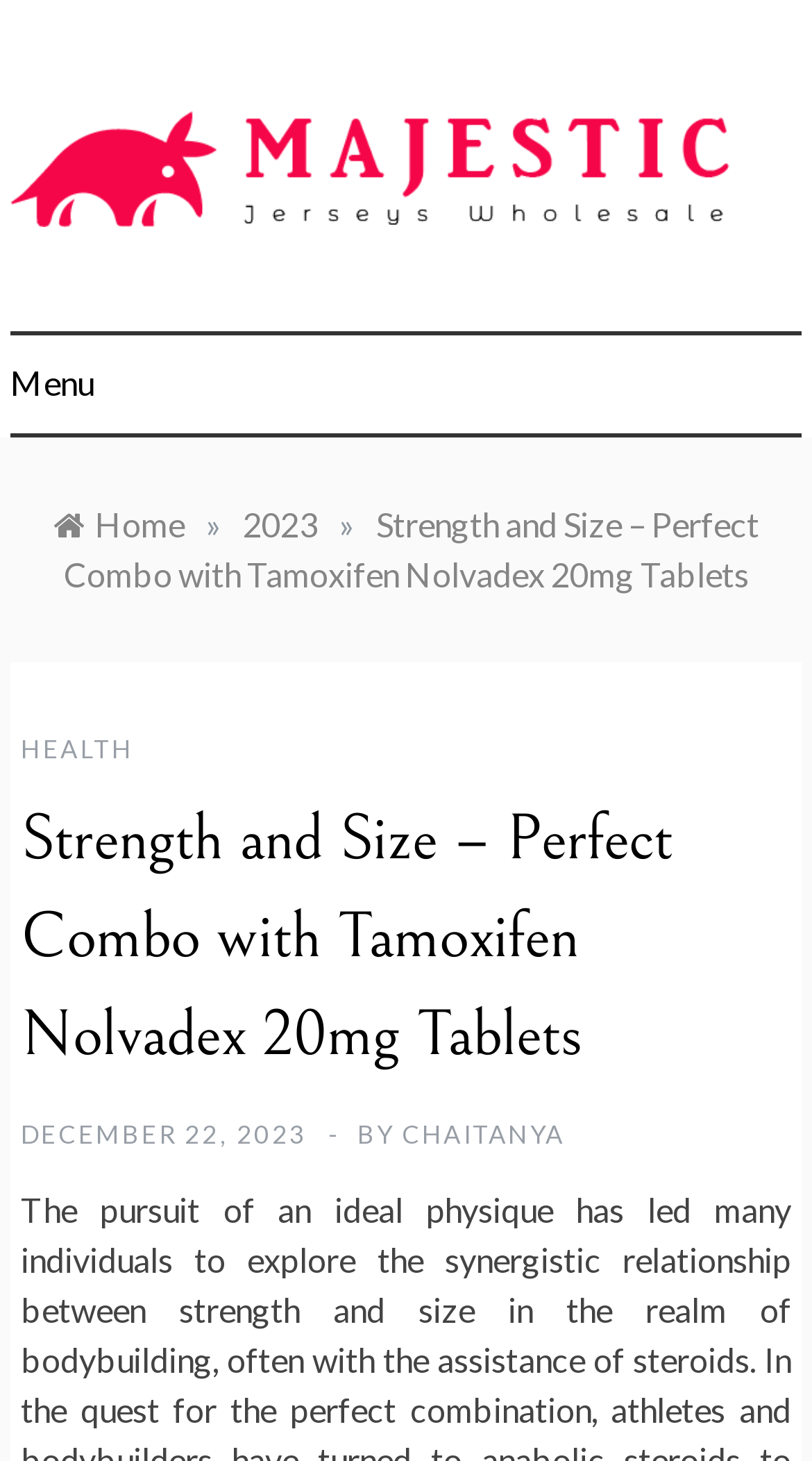Offer a thorough description of the webpage.

The webpage appears to be an e-commerce website, specifically a product page for Tamoxifen Nolvadex 20mg Tablets. At the top left corner, there is a logo and a link to "Majestic Jerseys Wholesale" accompanied by an image. Below the logo, there is a heading with the same text, "Majestic Jerseys Wholesale". 

To the right of the logo, there is a link to "Majestic Jerseys Wholesale" again, and a static text that reads "Earn more than you condign". Below this, there is a button labeled "Menu". 

On the top right side, there is a navigation section labeled "Breadcrumbs" which contains links to "Home", "2023", and the current page "Strength and Size – Perfect Combo with Tamoxifen Nolvadex 20mg Tablets". The current page link is further divided into sub-links, including "HEALTH", the product title, and a link to the date "DECEMBER 22, 2023" which also contains a time element. 

The product title "Strength and Size – Perfect Combo with Tamoxifen Nolvadex 20mg Tablets" is a prominent heading on the page, and below it, there is a byline that reads "BY CHAITANYA".